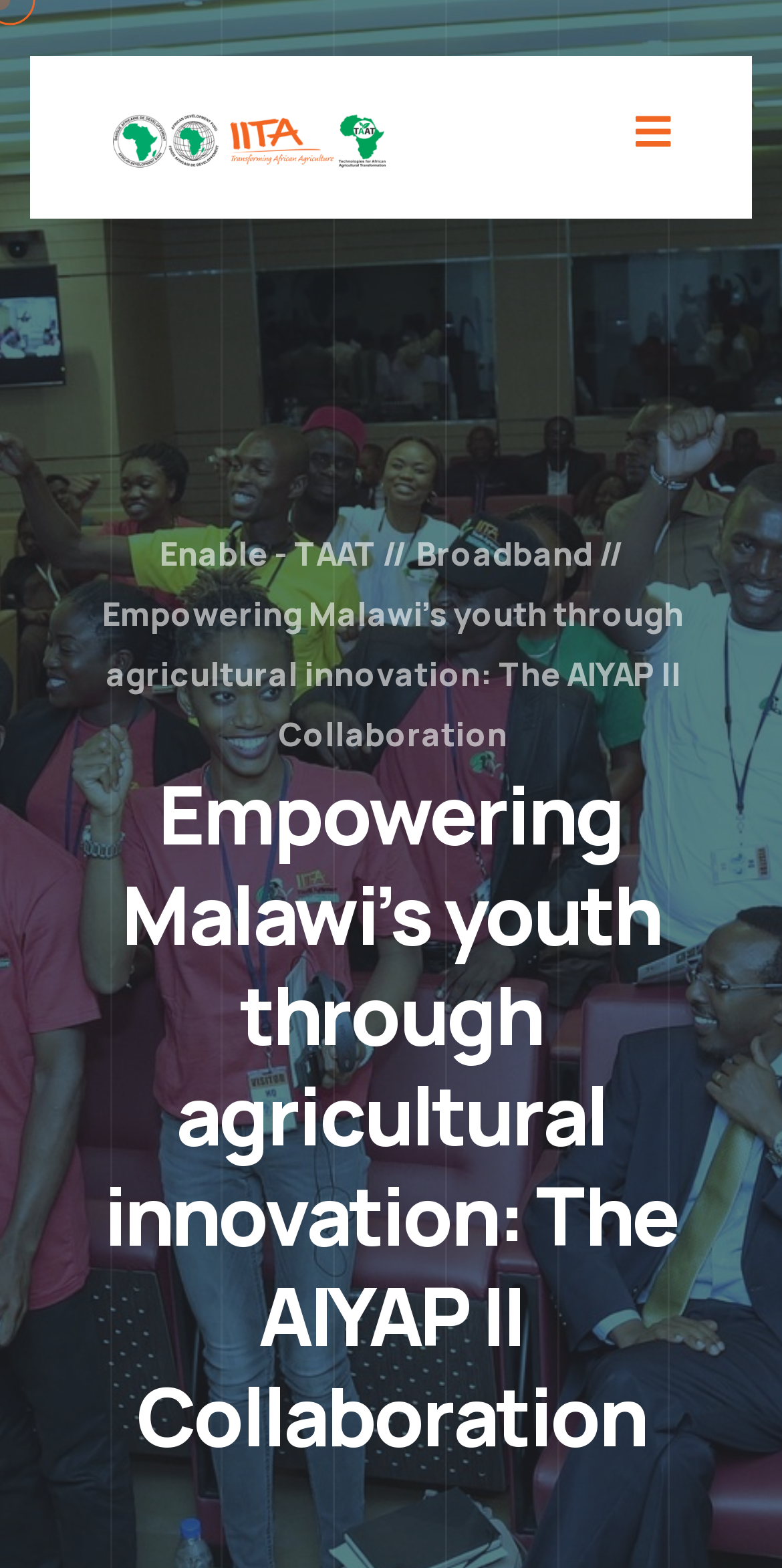Please examine the image and provide a detailed answer to the question: What is the text above the link 'Broadband'?

The text above the link 'Broadband' is a static text element with the content 'Empowering Malawi’s youth through agricultural innovation: The AIYAP II Collaboration', located at a bounding box coordinate of [0.131, 0.377, 0.874, 0.482]. It is a descriptive text that provides context to the links below.